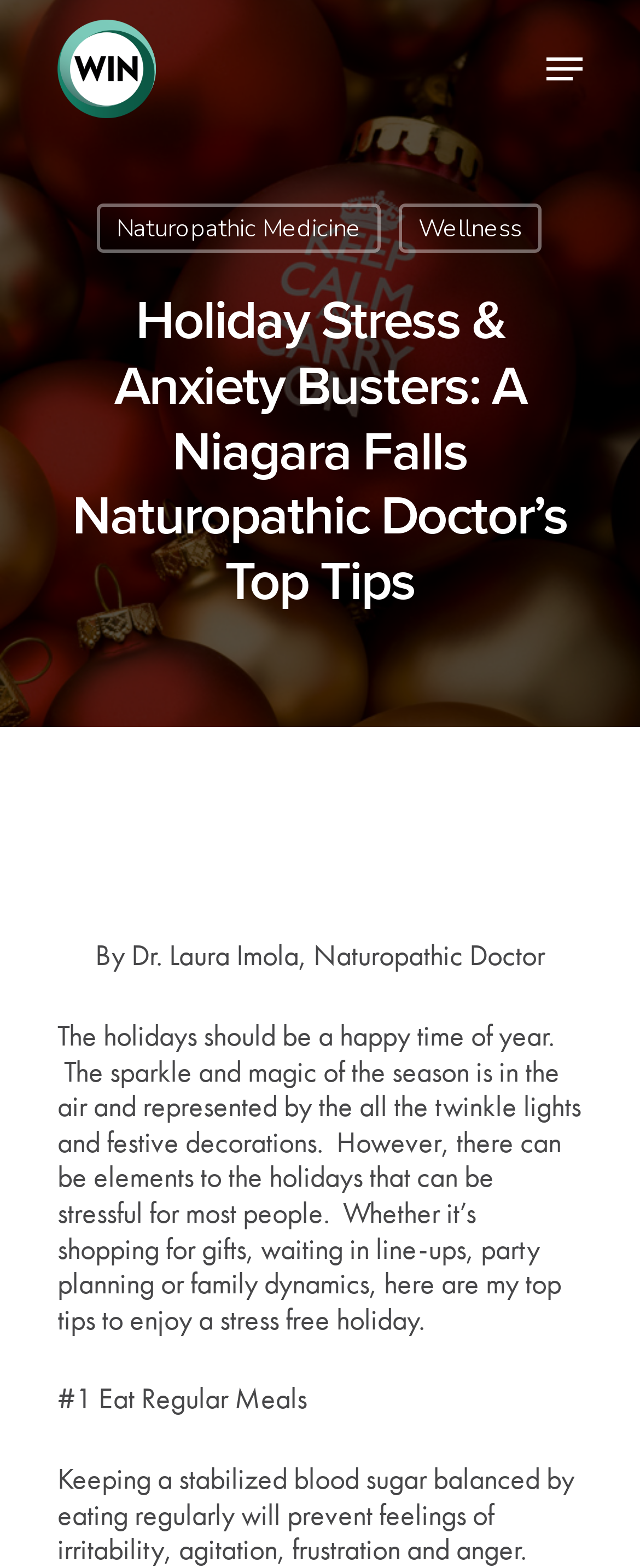What services are offered by WIN Health?
Answer the question with a single word or phrase by looking at the picture.

Chiropractic, Acupuncture, etc.